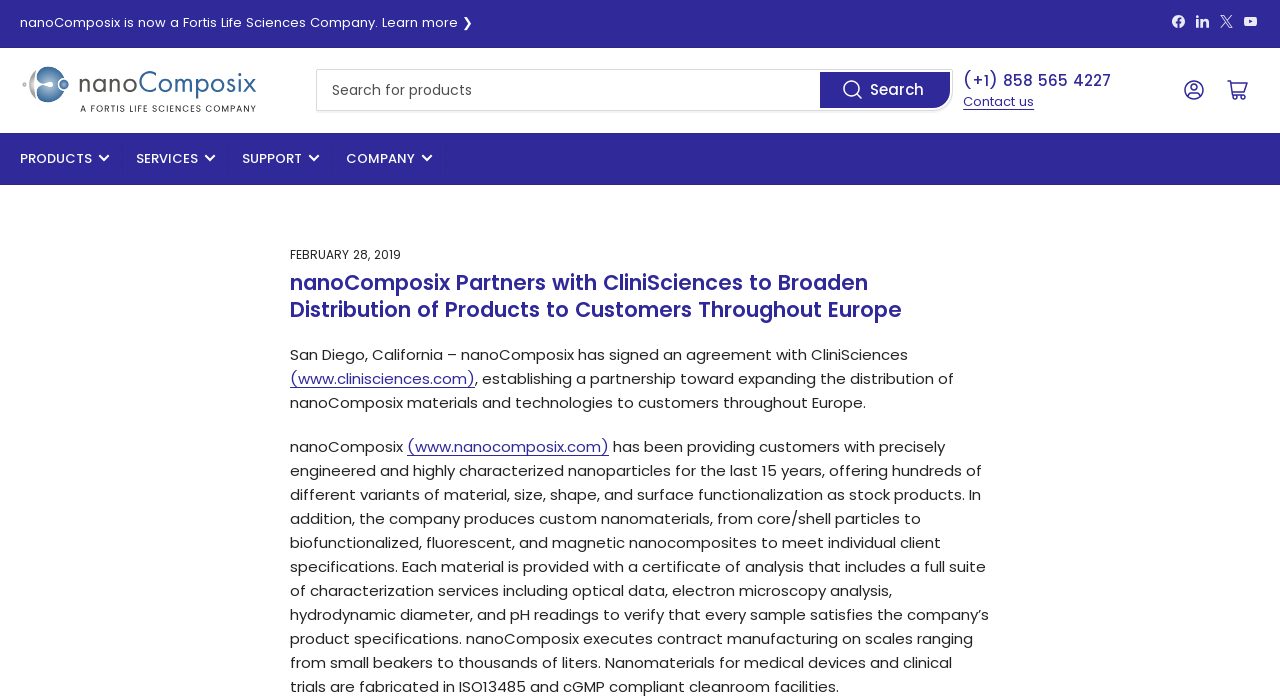Please use the details from the image to answer the following question comprehensively:
What social media platforms are linked?

I found the social media links by looking at the link elements with the bounding box coordinates [0.913, 0.019, 0.928, 0.039], [0.932, 0.019, 0.947, 0.039], and [0.97, 0.019, 0.984, 0.039], which correspond to Facebook, LinkedIn, and YouTube respectively.